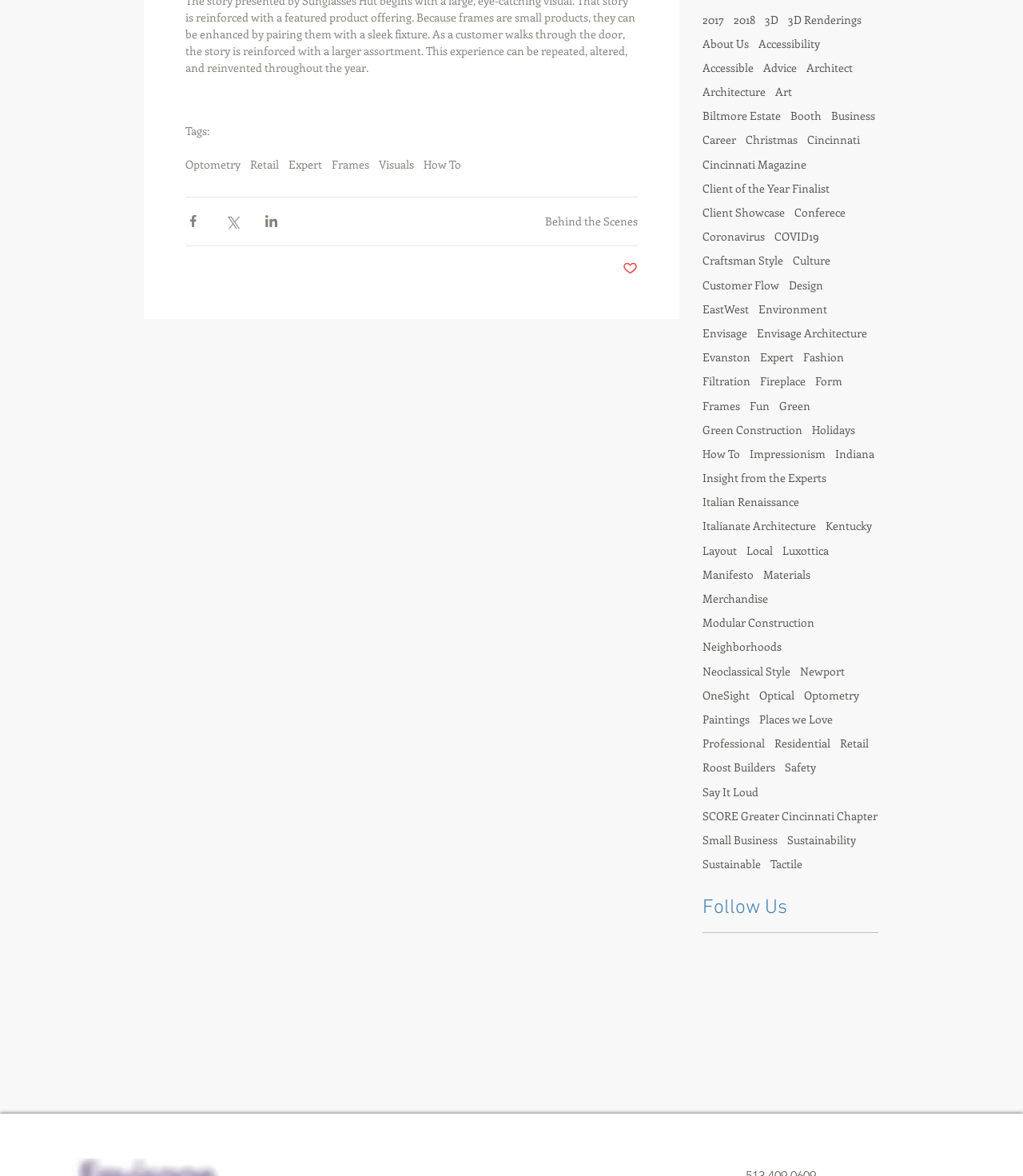Find the bounding box coordinates of the element's region that should be clicked in order to follow the given instruction: "Click on the '2017' link". The coordinates should consist of four float numbers between 0 and 1, i.e., [left, top, right, bottom].

[0.687, 0.011, 0.708, 0.023]